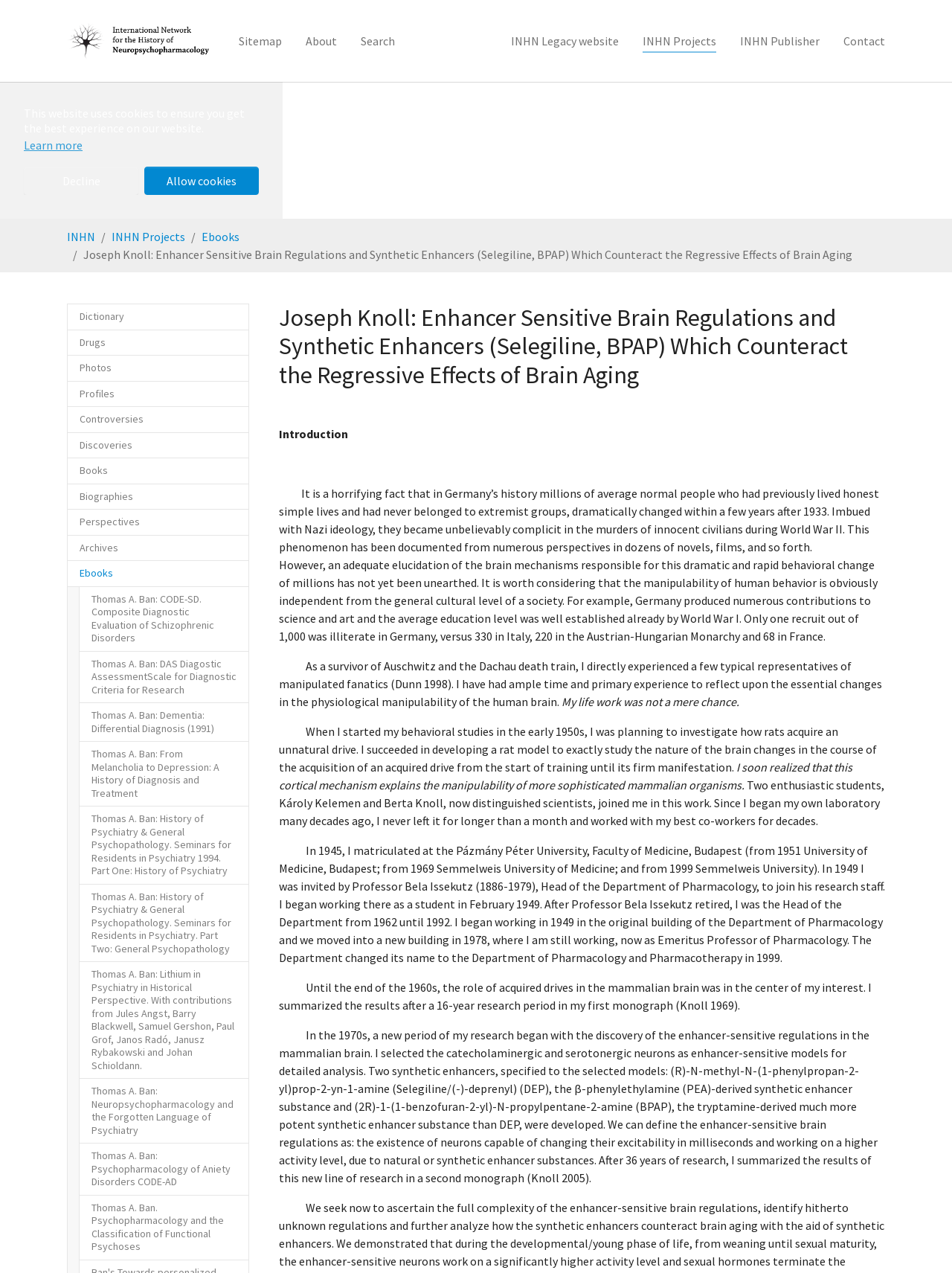Determine the main headline from the webpage and extract its text.

Joseph Knoll: Enhancer Sensitive Brain Regulations and Synthetic Enhancers (Selegiline, BPAP) Which Counteract the Regressive Effects of Brain Aging